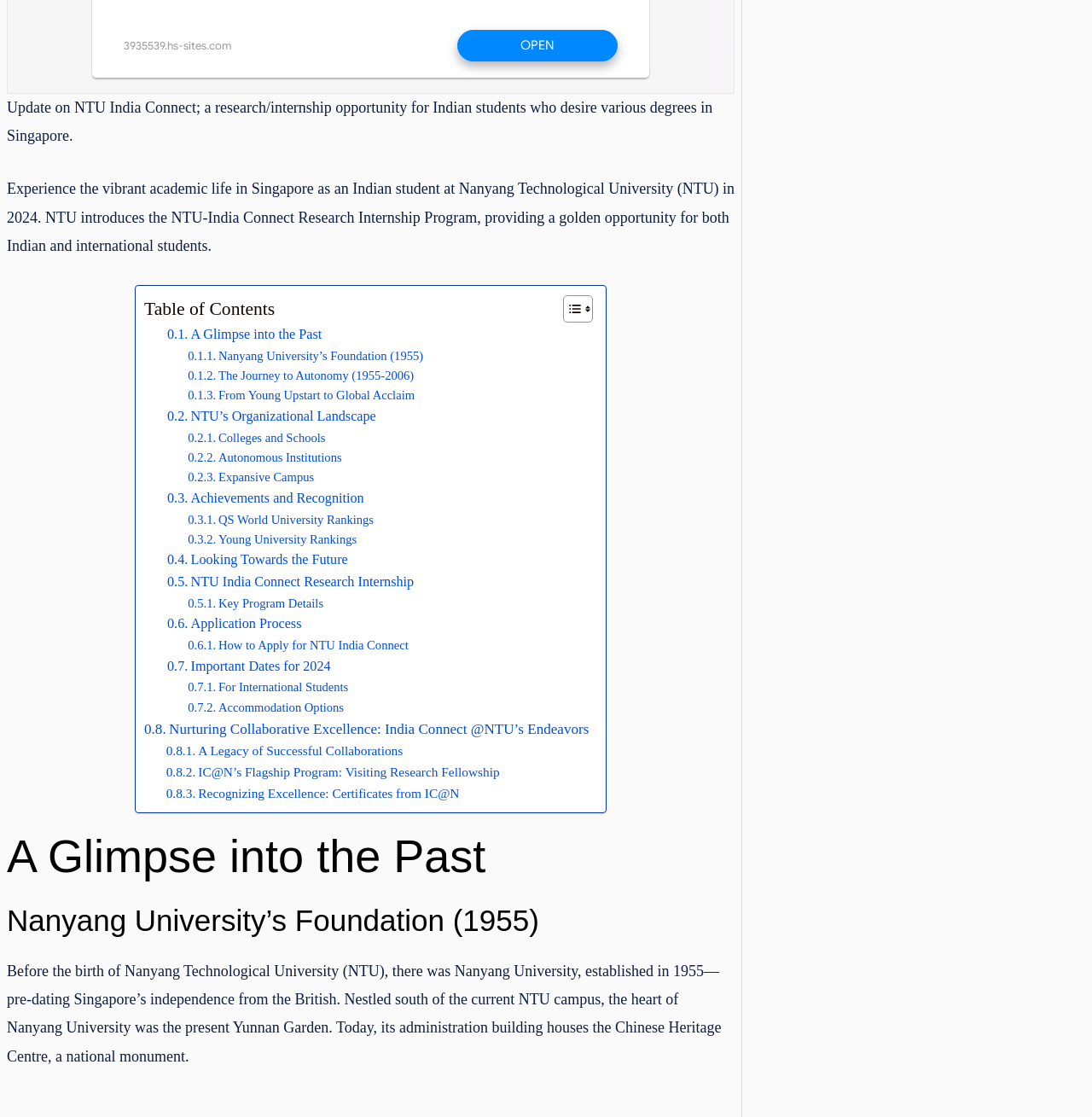Please find the bounding box coordinates of the element's region to be clicked to carry out this instruction: "Learn about NTU India Connect Research Internship".

[0.153, 0.512, 0.379, 0.532]